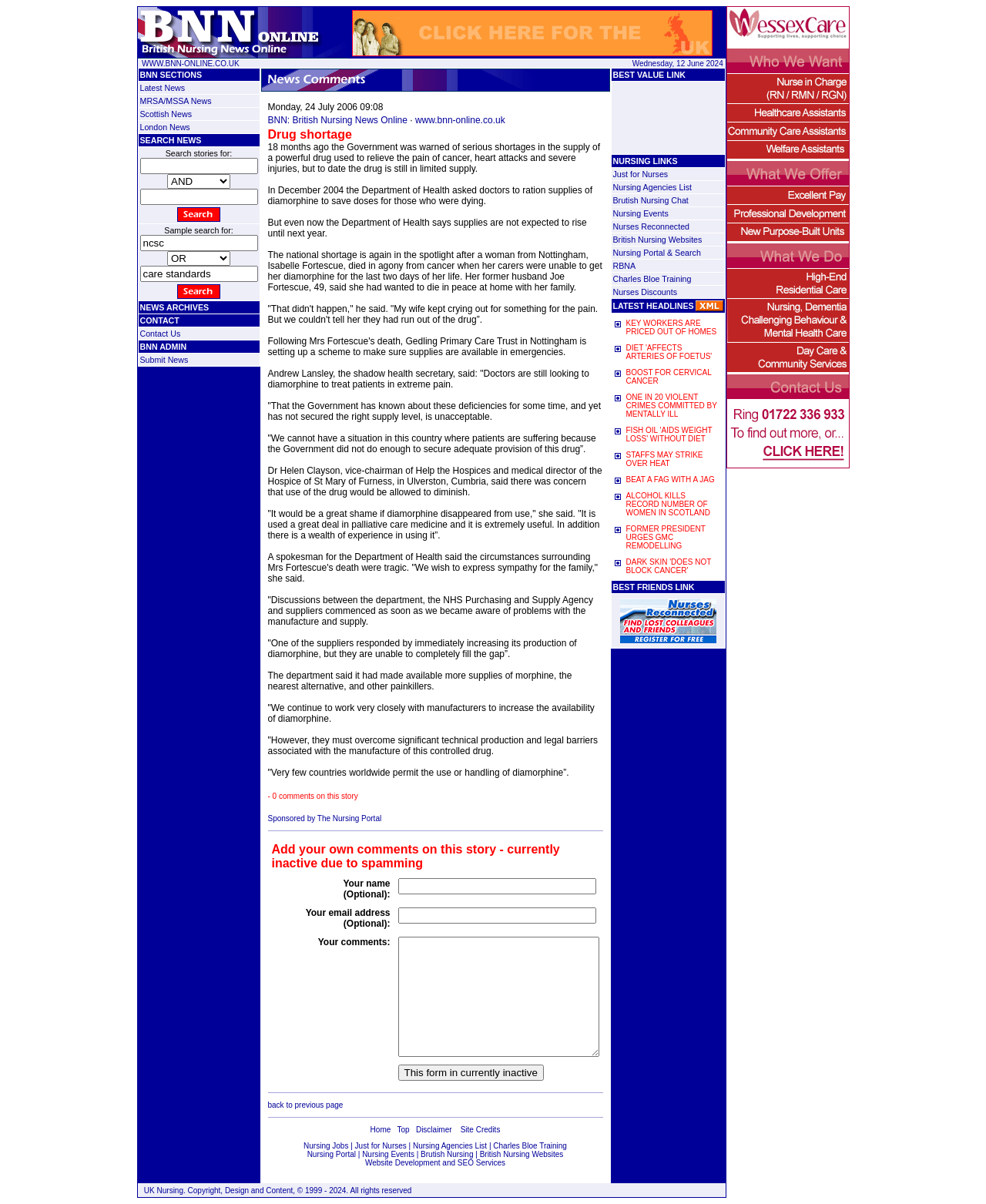Can you find the bounding box coordinates for the element to click on to achieve the instruction: "Submit News"?

[0.142, 0.295, 0.191, 0.303]